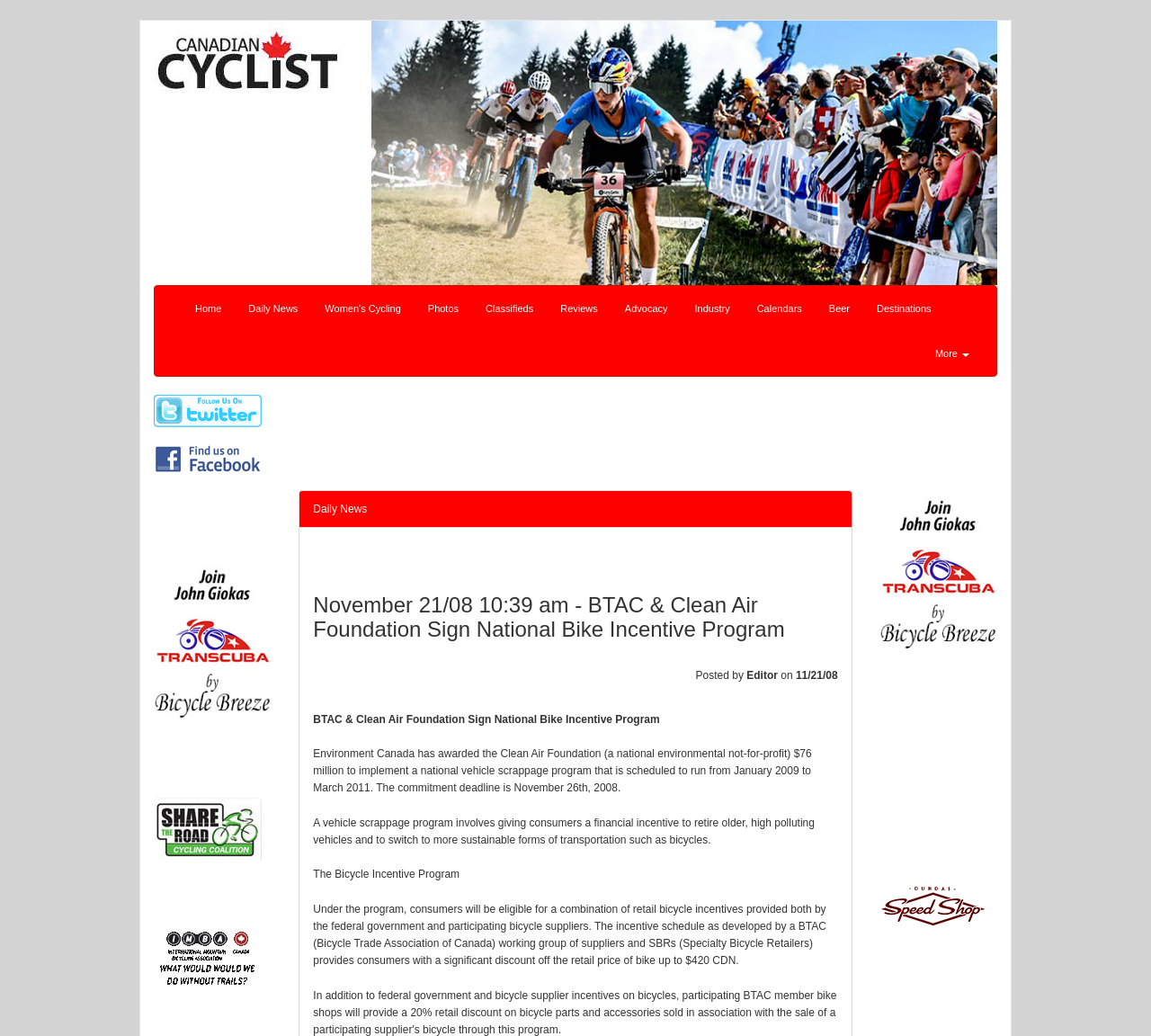Provide the bounding box coordinates of the HTML element this sentence describes: "Doğukan Berk ÇakmakEditor". The bounding box coordinates consist of four float numbers between 0 and 1, i.e., [left, top, right, bottom].

None